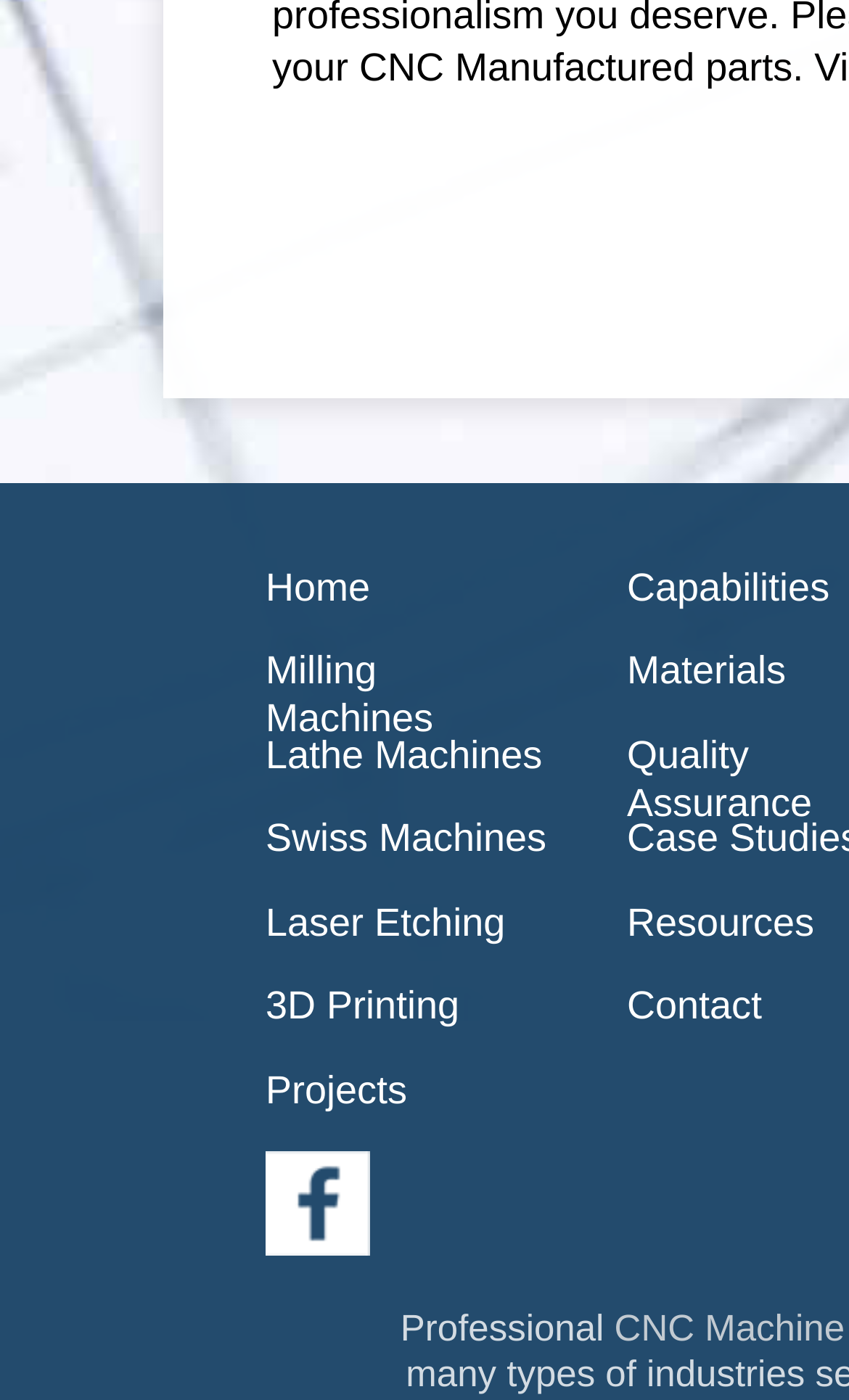What is the first link on the webpage? Refer to the image and provide a one-word or short phrase answer.

Home